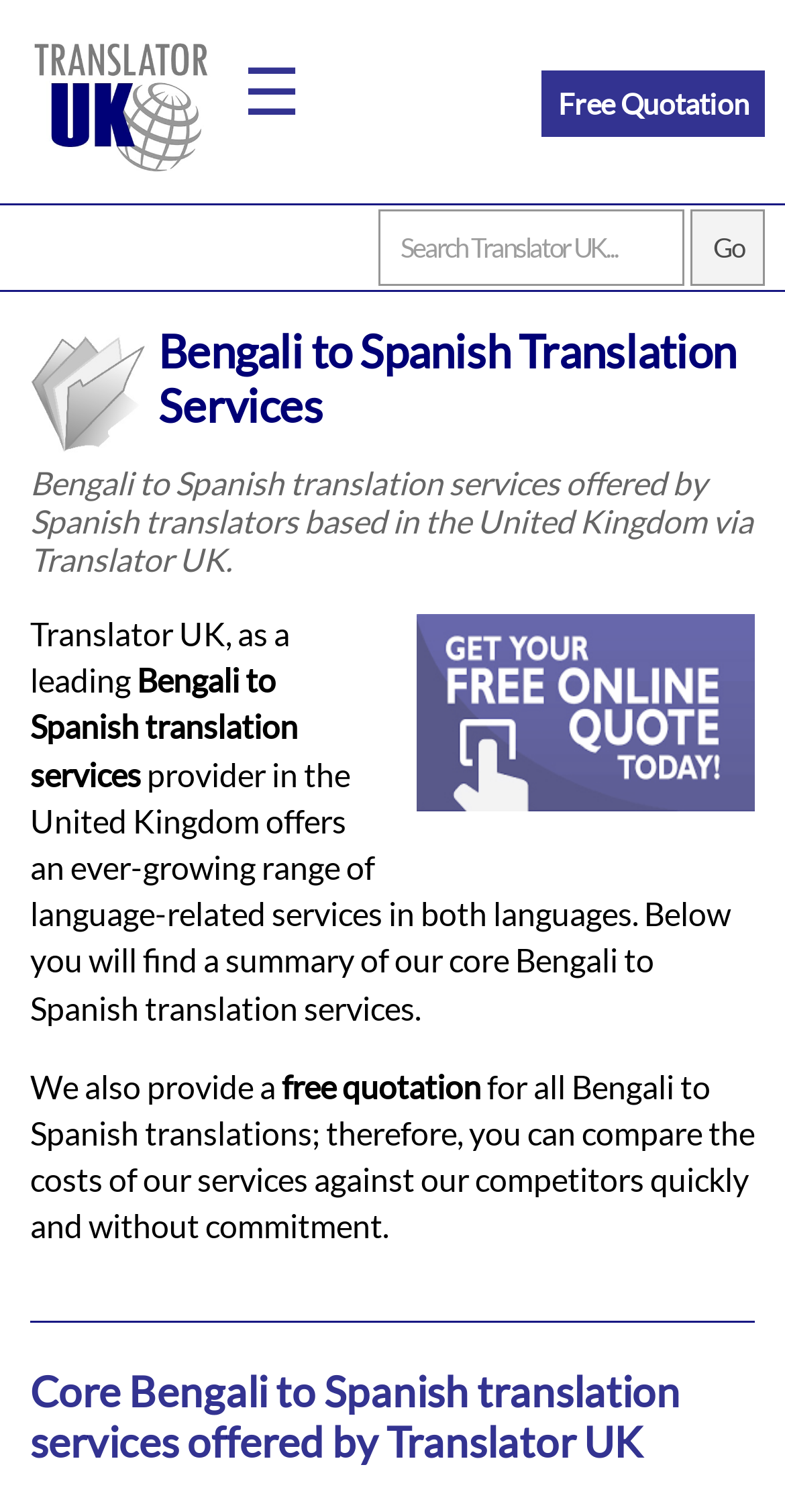Using the given element description, provide the bounding box coordinates (top-left x, top-left y, bottom-right x, bottom-right y) for the corresponding UI element in the screenshot: Bengali

[0.164, 0.903, 0.341, 0.936]